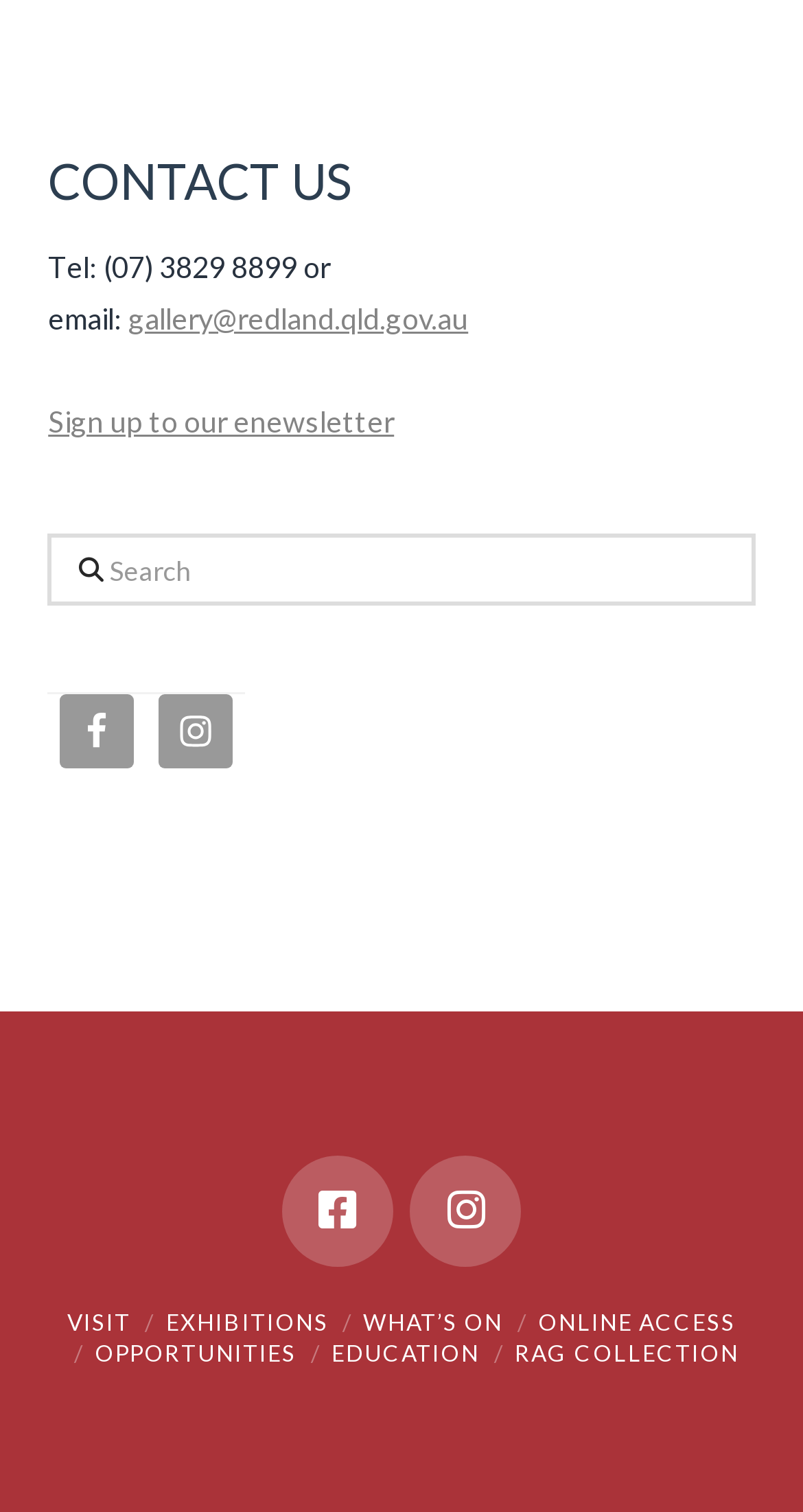Is there a search function on the webpage?
Could you give a comprehensive explanation in response to this question?

There is a search function on the webpage, which can be found in the top section, where it is written as 'Search' and has a textbox next to it.